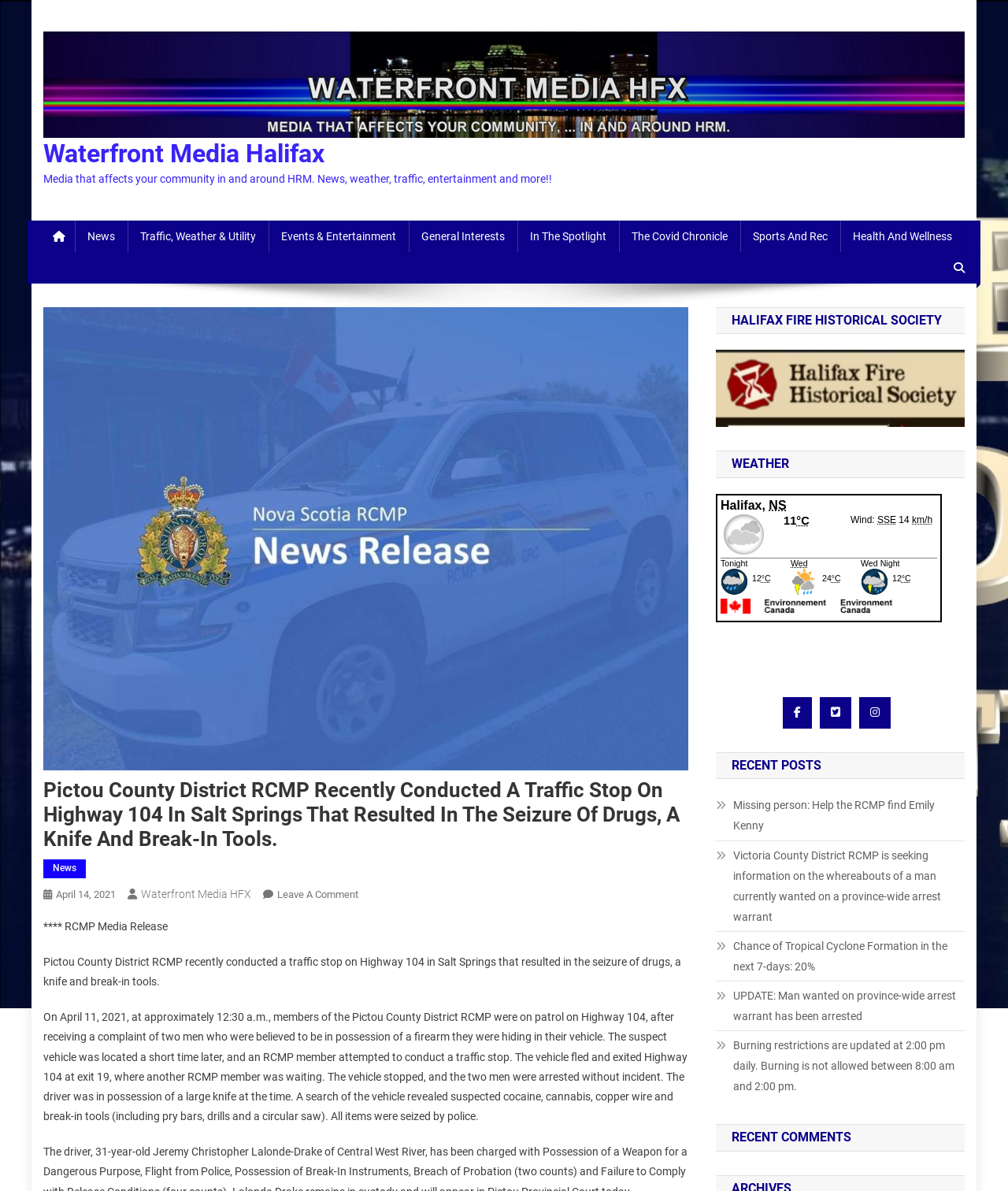Identify the bounding box coordinates of the element to click to follow this instruction: 'Click on the 'News' link'. Ensure the coordinates are four float values between 0 and 1, provided as [left, top, right, bottom].

[0.074, 0.185, 0.127, 0.211]